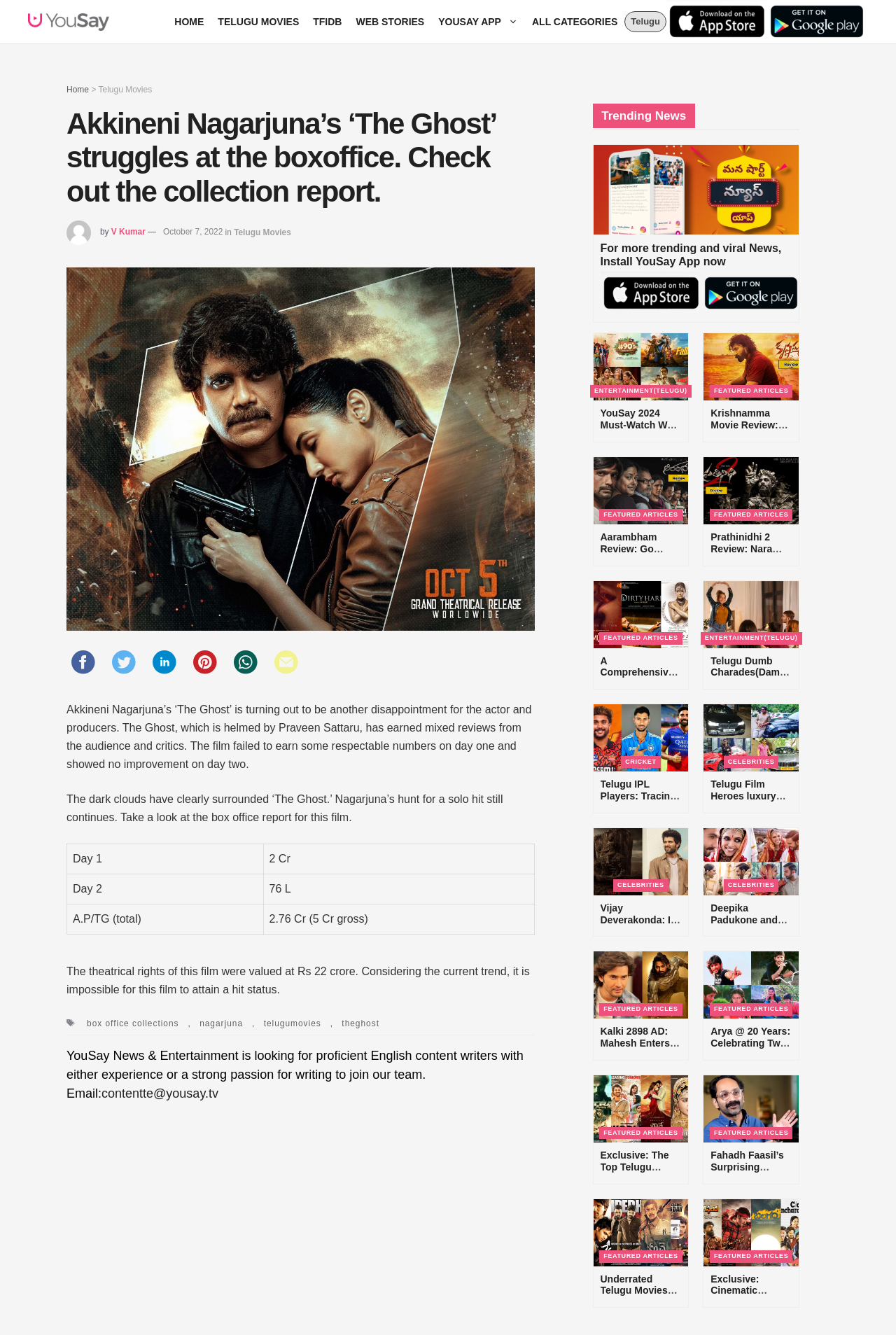Based on the image, provide a detailed and complete answer to the question: 
What is the category of the article?

The answer can be found in the article section, where the category of the article is mentioned as 'Telugu Movies'.